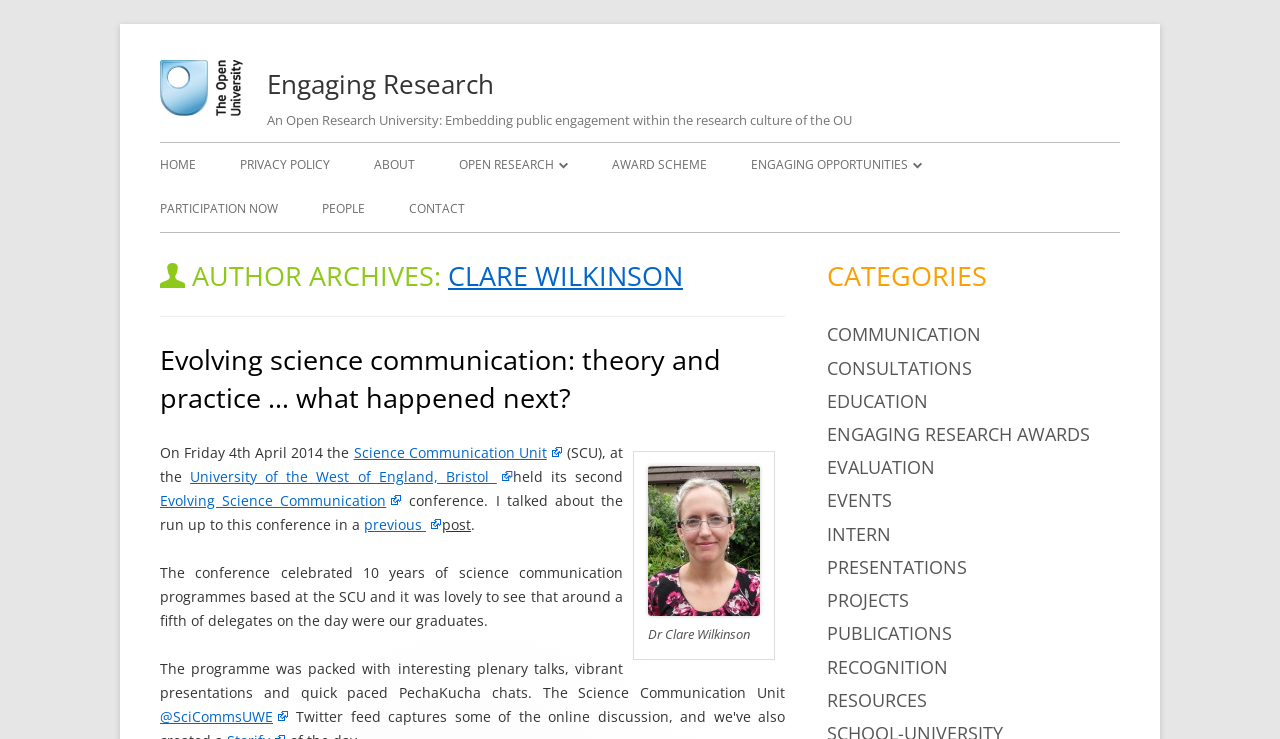What is the name of the author?
Refer to the image and provide a thorough answer to the question.

The name of the author can be found in the heading 'AUTHOR ARCHIVES: CLARE WILKINSON' and also in the link 'CLARE WILKINSON' which is a child element of the heading.